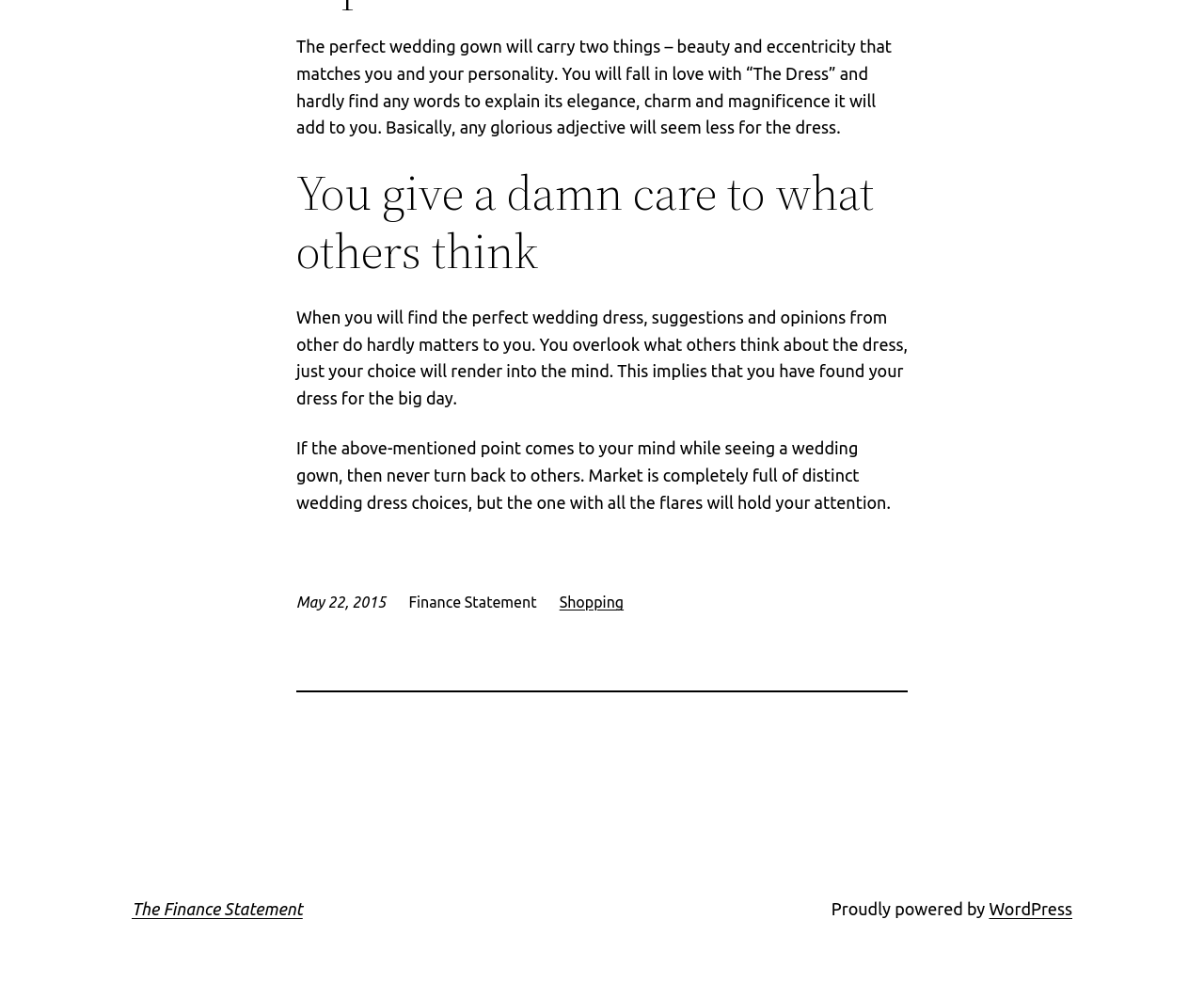What is the category of the link 'Shopping'?
Refer to the image and respond with a one-word or short-phrase answer.

wedding dress choices